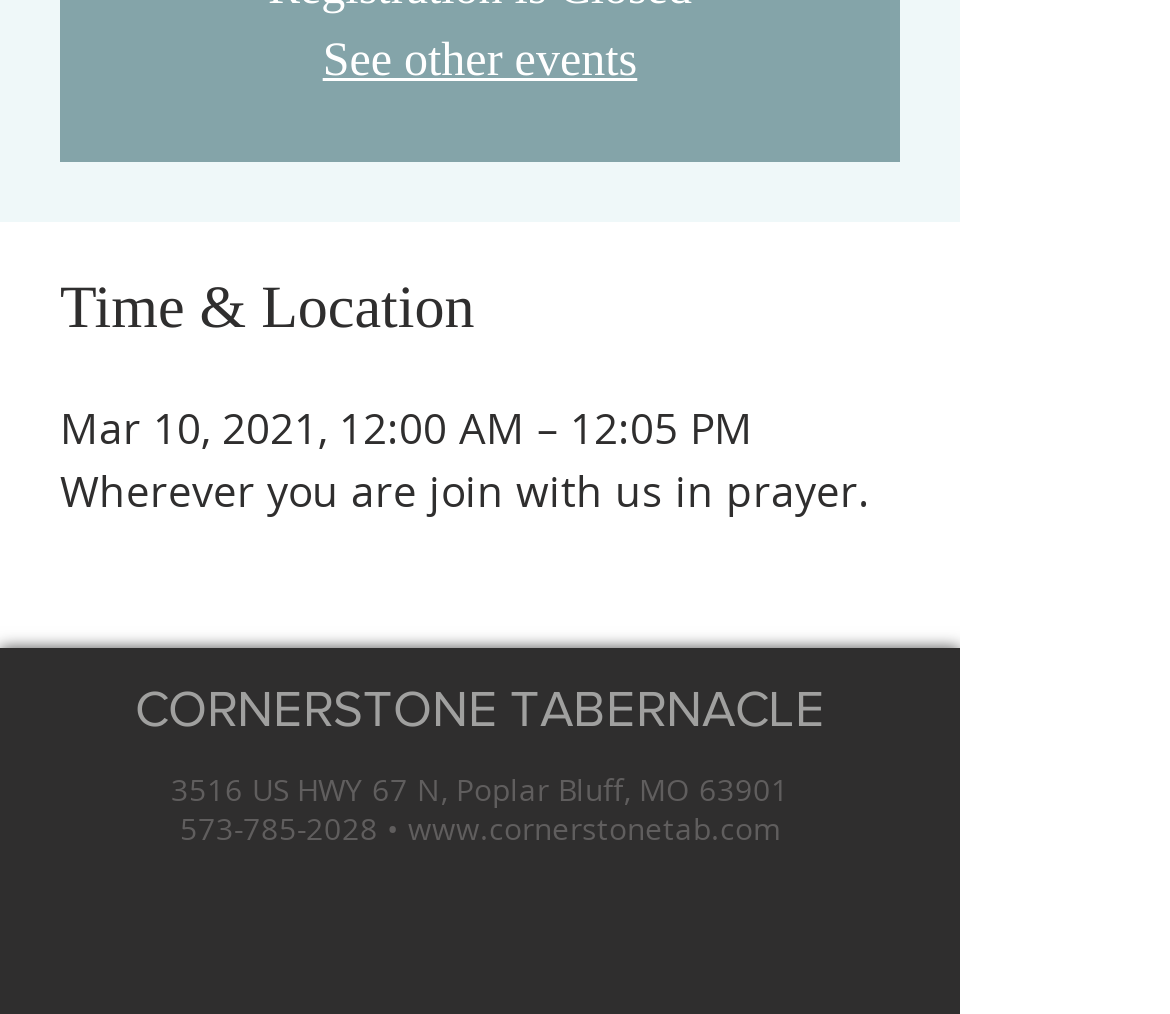Using the information shown in the image, answer the question with as much detail as possible: What is the phone number of Cornerstone Tabernacle?

I found the phone number by looking at the link element with the text '573-785-2028' which is located under the 'CORNERSTONE TABERNACLE' heading.